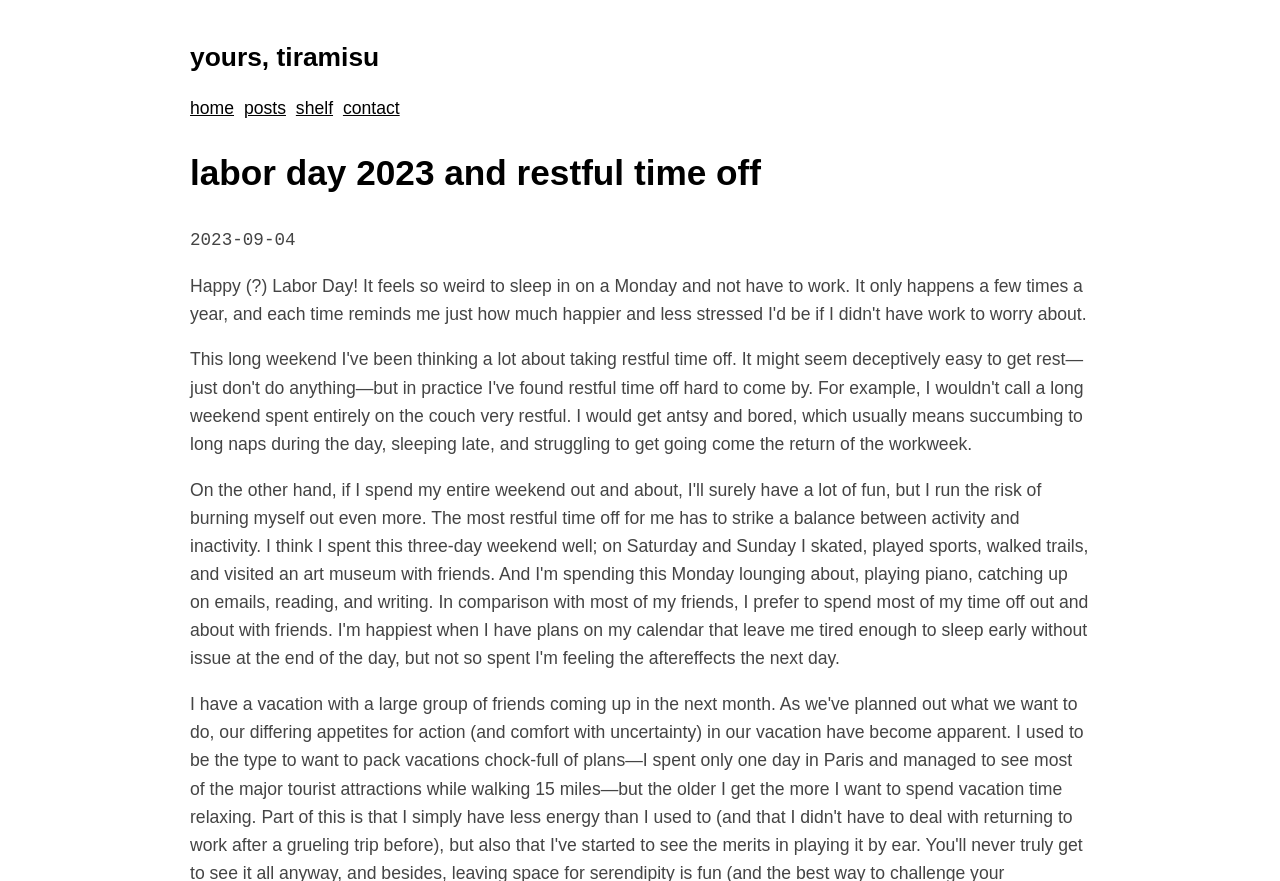Based on the visual content of the image, answer the question thoroughly: How many navigation links are on the top of the webpage?

I found the number of navigation links by counting the link elements on the webpage. There are four link elements located at the top of the webpage, which contain the text 'home', 'posts', 'shelf', and 'contact', respectively.